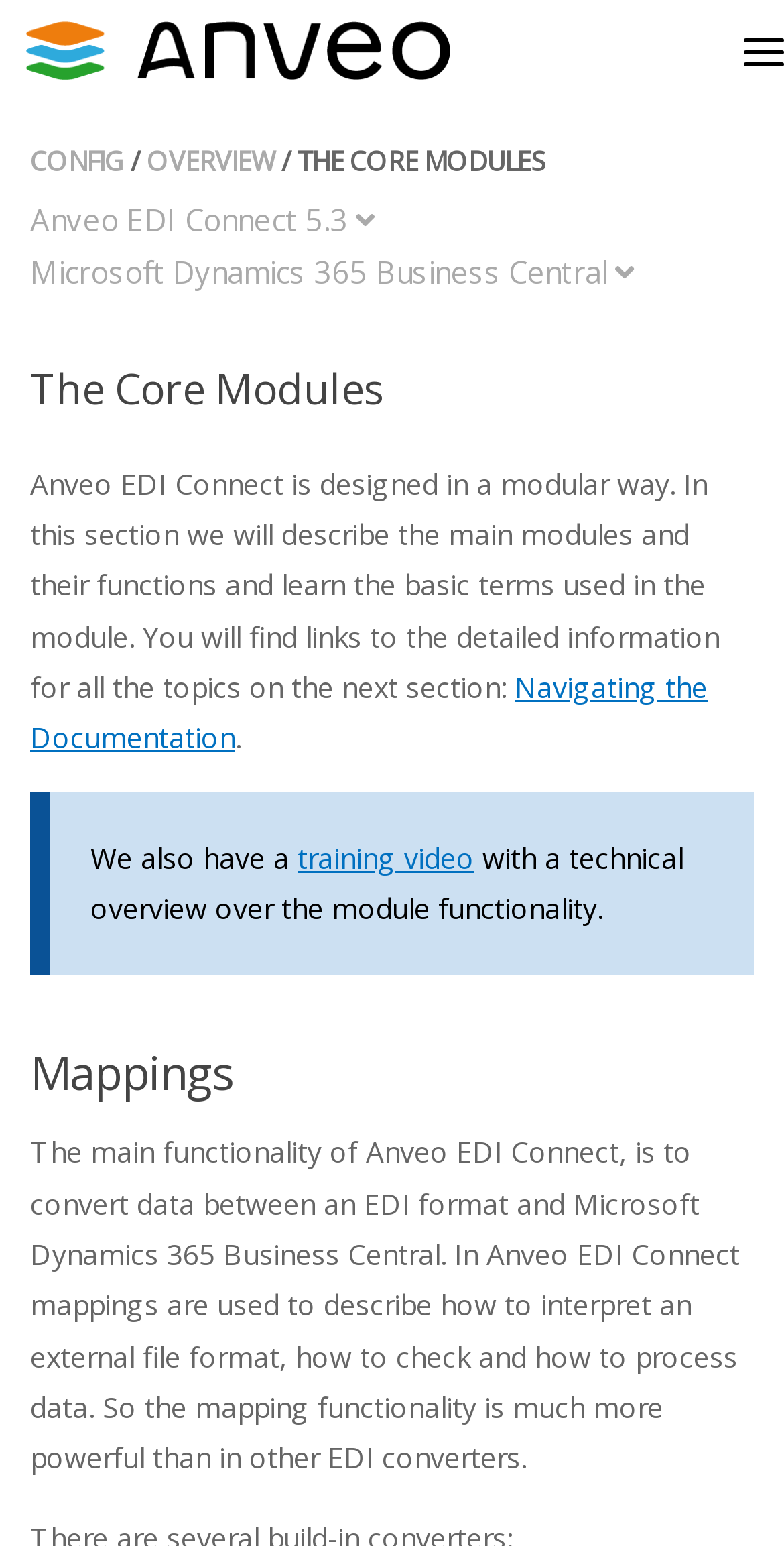What type of content is available for technical overview of the module functionality? Refer to the image and provide a one-word or short phrase answer.

Training video